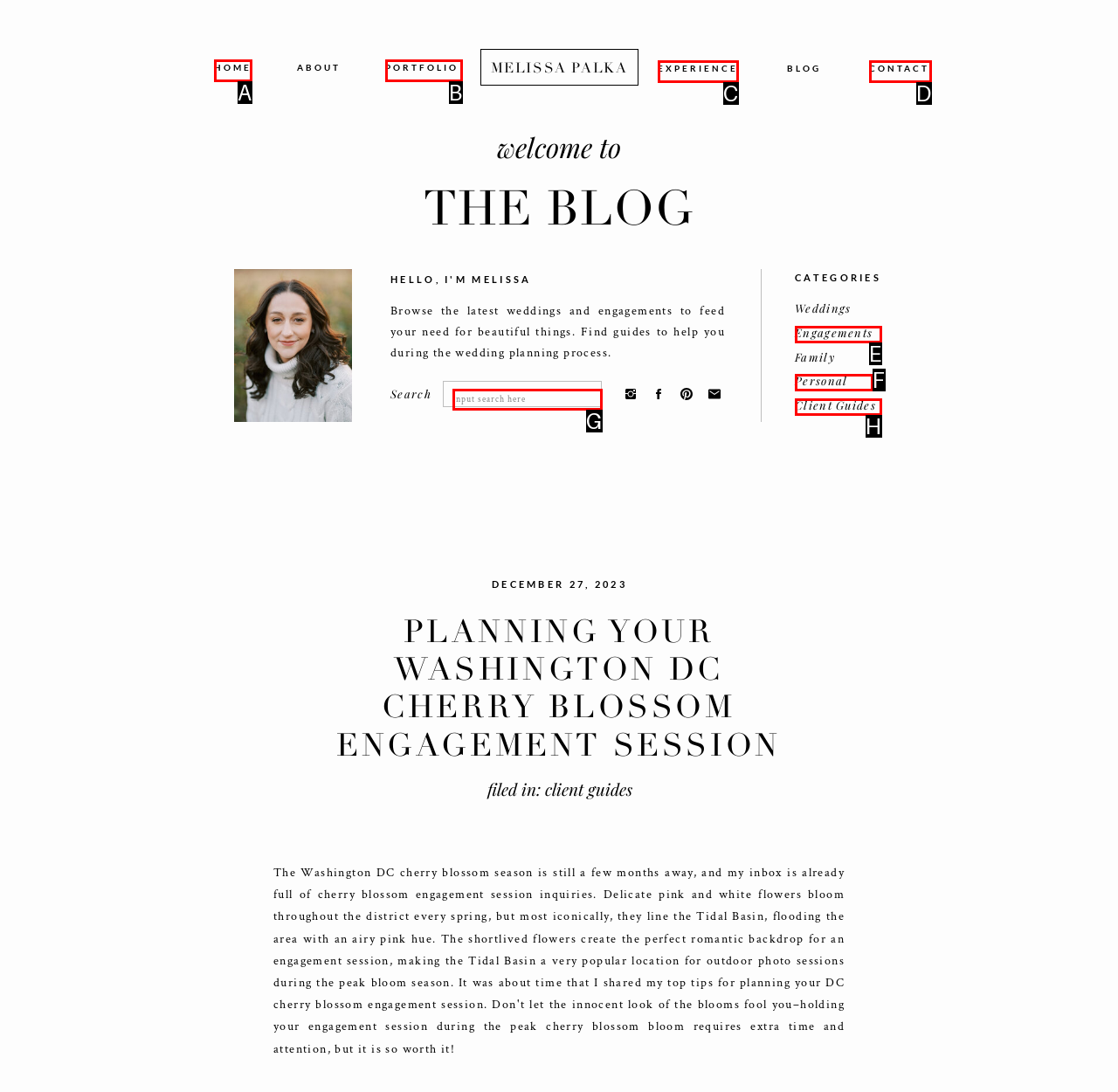Identify which HTML element aligns with the description: Experience
Answer using the letter of the correct choice from the options available.

C